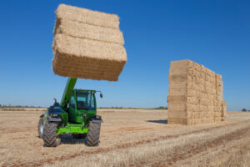What is the purpose of bale handling?
Make sure to answer the question with a detailed and comprehensive explanation.

The caption highlights the importance of bale handling in harvest management, making this image a testament to modern agricultural techniques used to optimize efficiency during hay collection and storage.